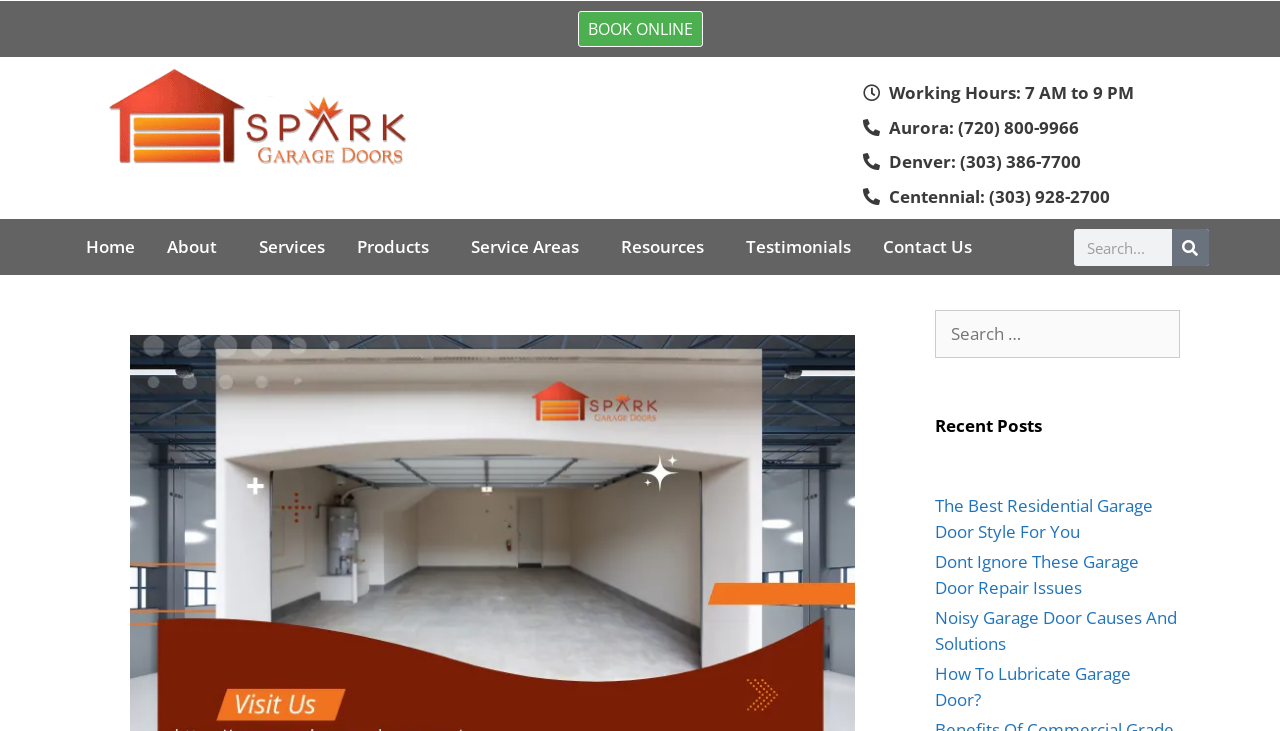Identify the bounding box coordinates of the area you need to click to perform the following instruction: "Call the Aurora office".

[0.674, 0.157, 0.934, 0.192]